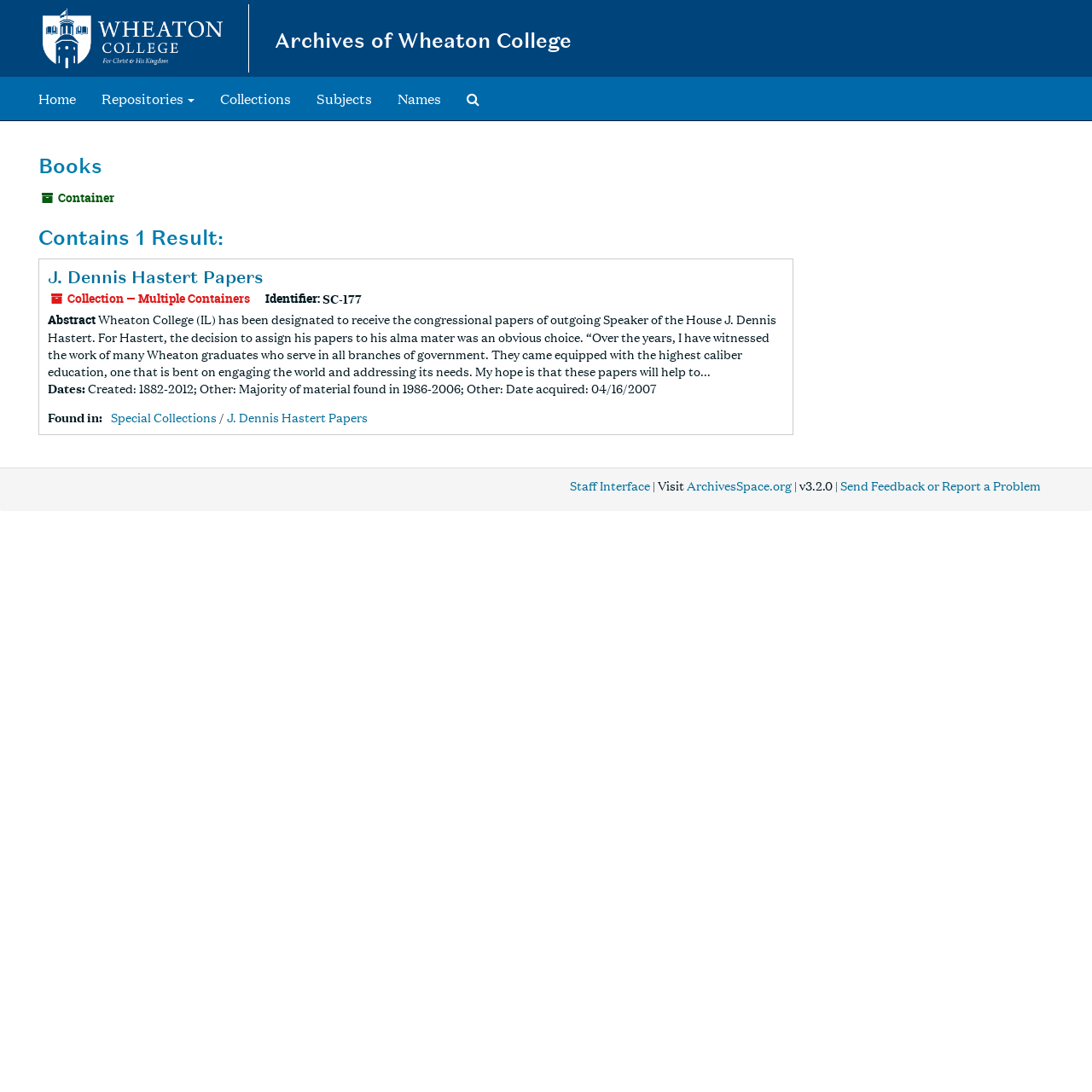Find the bounding box coordinates for the area you need to click to carry out the instruction: "View J. Dennis Hastert Papers". The coordinates should be four float numbers between 0 and 1, indicated as [left, top, right, bottom].

[0.044, 0.244, 0.241, 0.263]